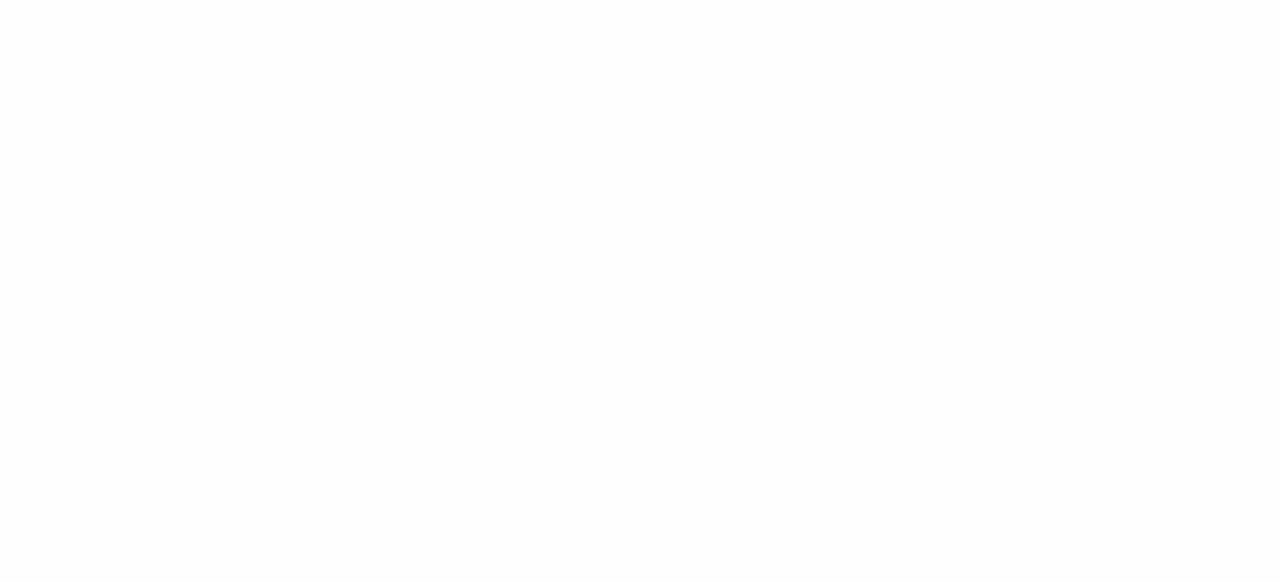Please provide the bounding box coordinates for the element that needs to be clicked to perform the following instruction: "Enter your first name". The coordinates should be given as four float numbers between 0 and 1, i.e., [left, top, right, bottom].

[0.754, 0.226, 0.926, 0.309]